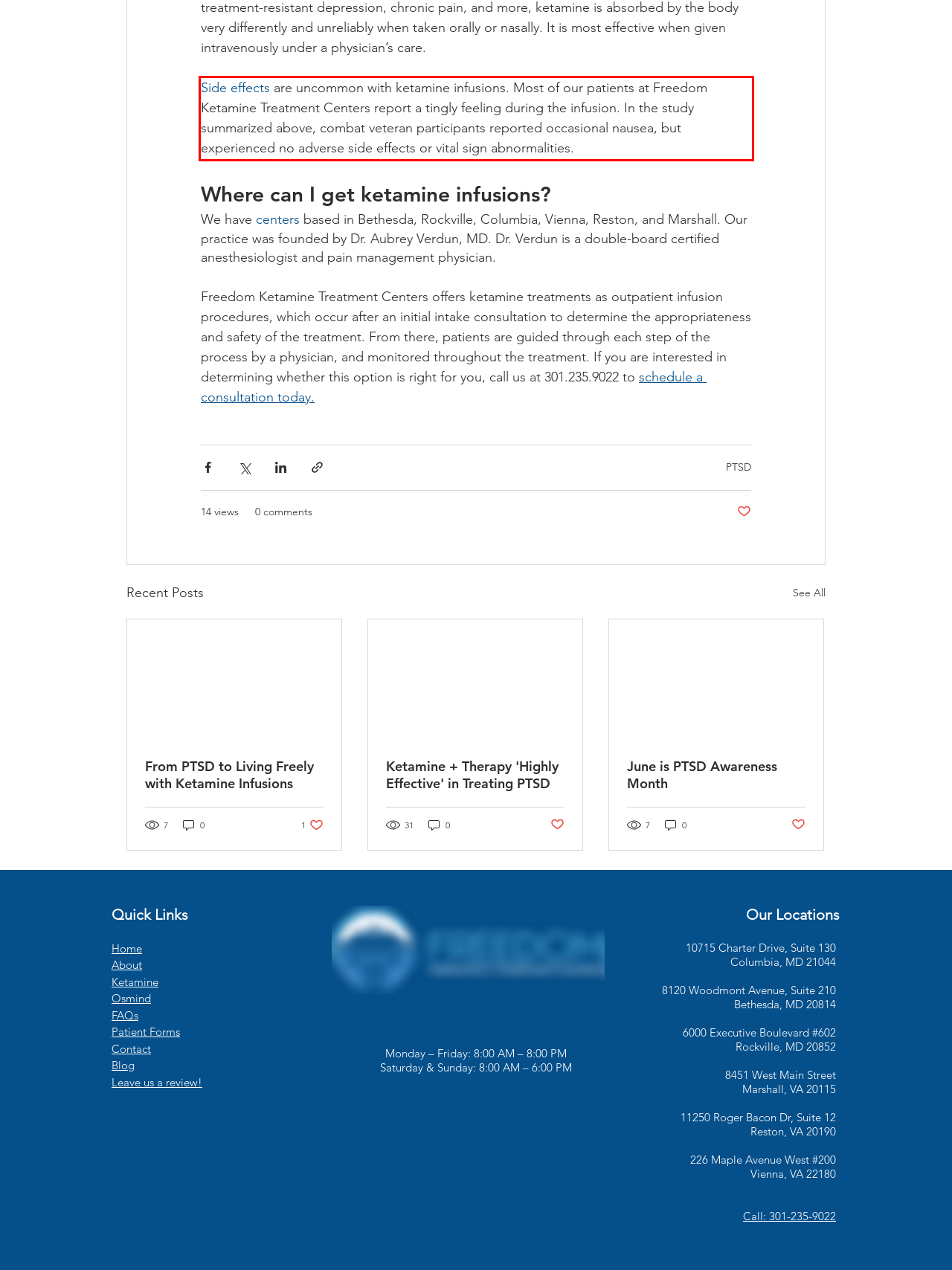Perform OCR on the text inside the red-bordered box in the provided screenshot and output the content.

Side effects are uncommon with ketamine infusions. Most of our patients at Freedom Ketamine Treatment Centers report a tingly feeling during the infusion. In the study summarized above, combat veteran participants reported occasional nausea, but experienced no adverse side effects or vital sign abnormalities.